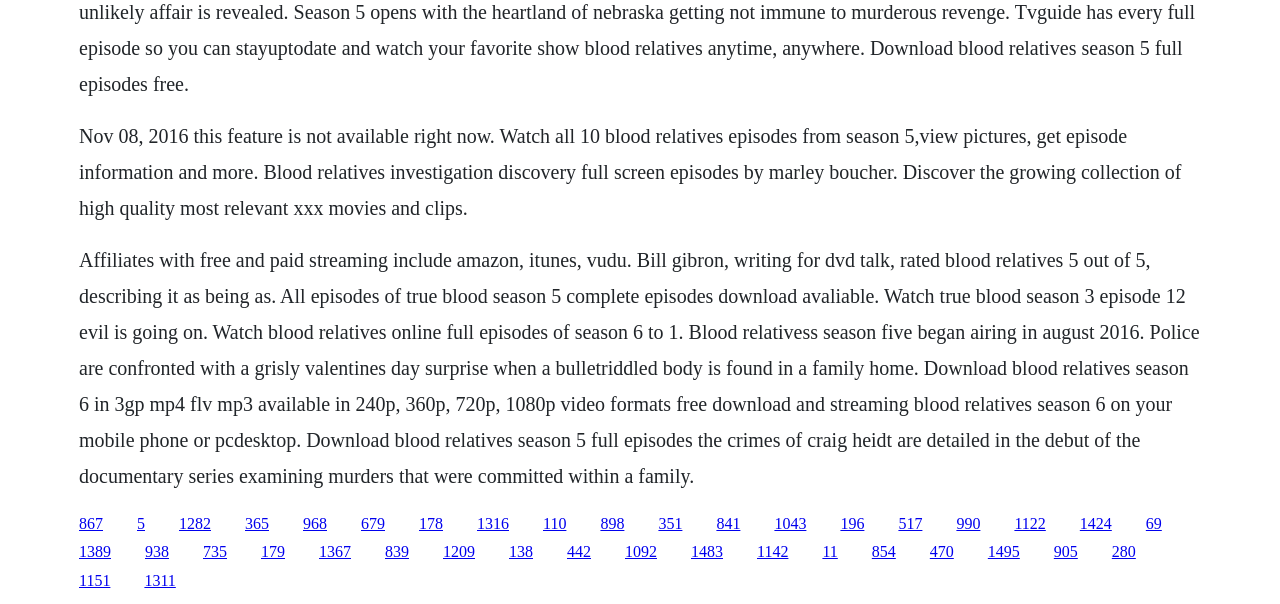Determine the bounding box coordinates of the area to click in order to meet this instruction: "Click the link to download Blood Relatives season 6 in 3gp mp4 flv mp3".

[0.844, 0.852, 0.869, 0.88]